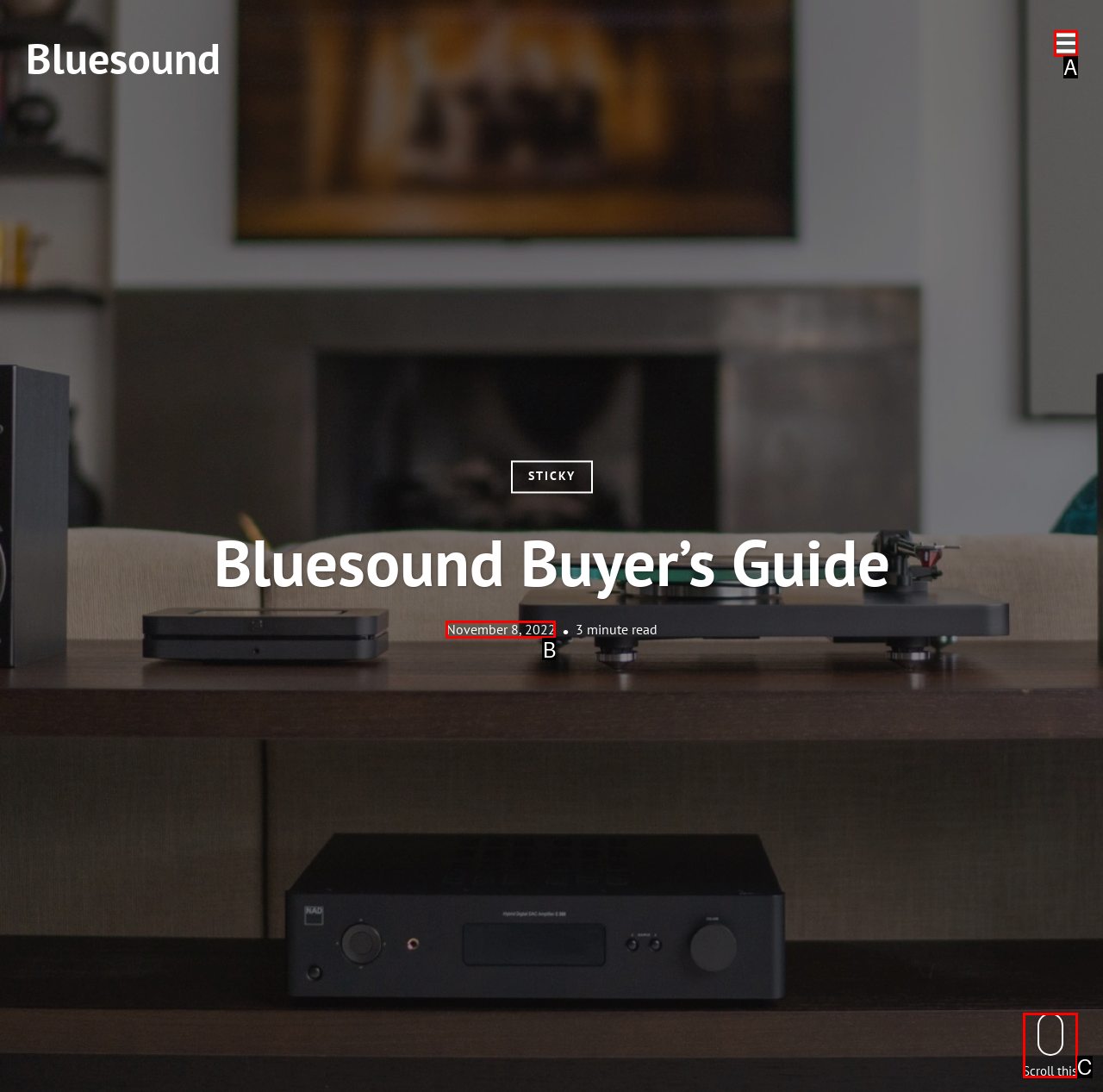Identify the HTML element that best fits the description: Scroll this. Respond with the letter of the corresponding element.

C